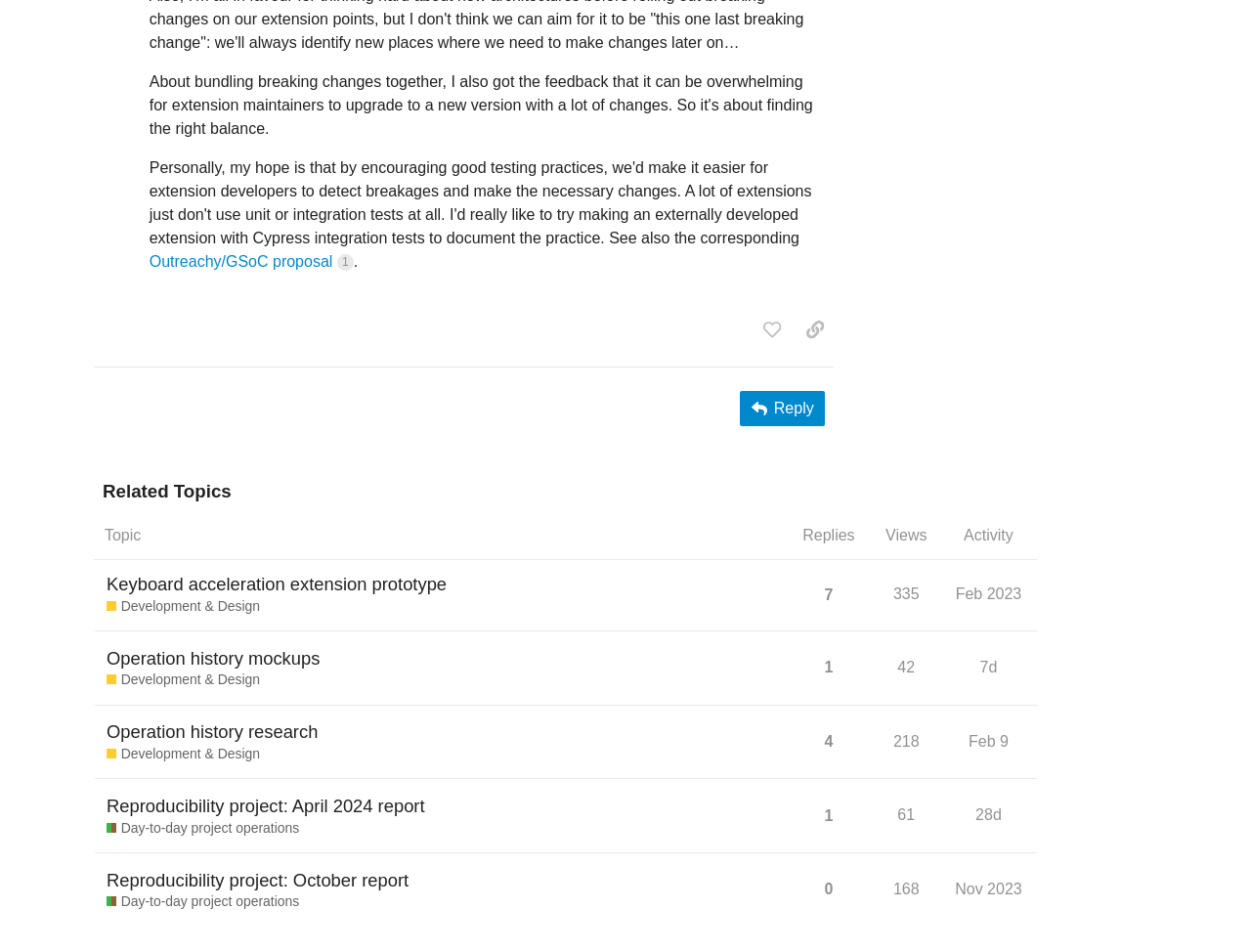Identify the bounding box coordinates of the area that should be clicked in order to complete the given instruction: "Read the article 'Relationship of Us Citizens overseas'". The bounding box coordinates should be four float numbers between 0 and 1, i.e., [left, top, right, bottom].

None